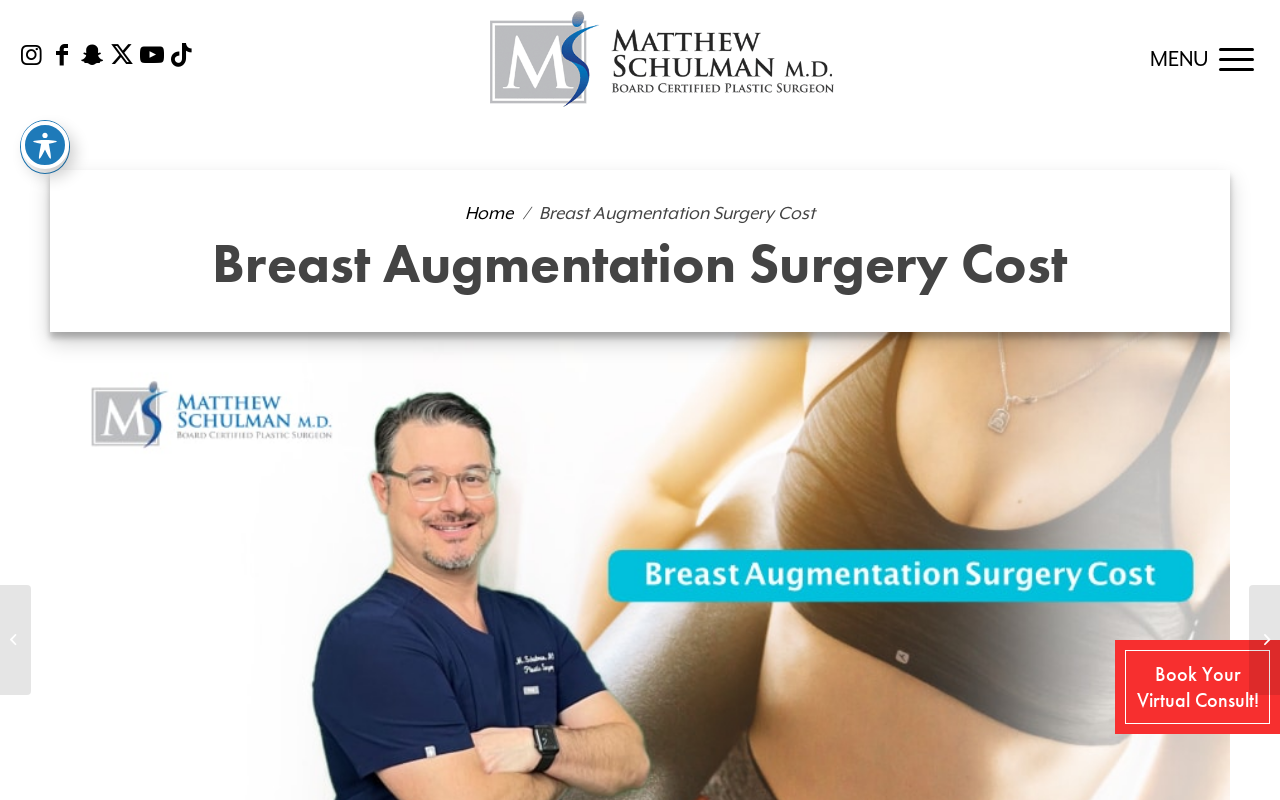Please determine the bounding box coordinates of the section I need to click to accomplish this instruction: "Search for specific content".

None